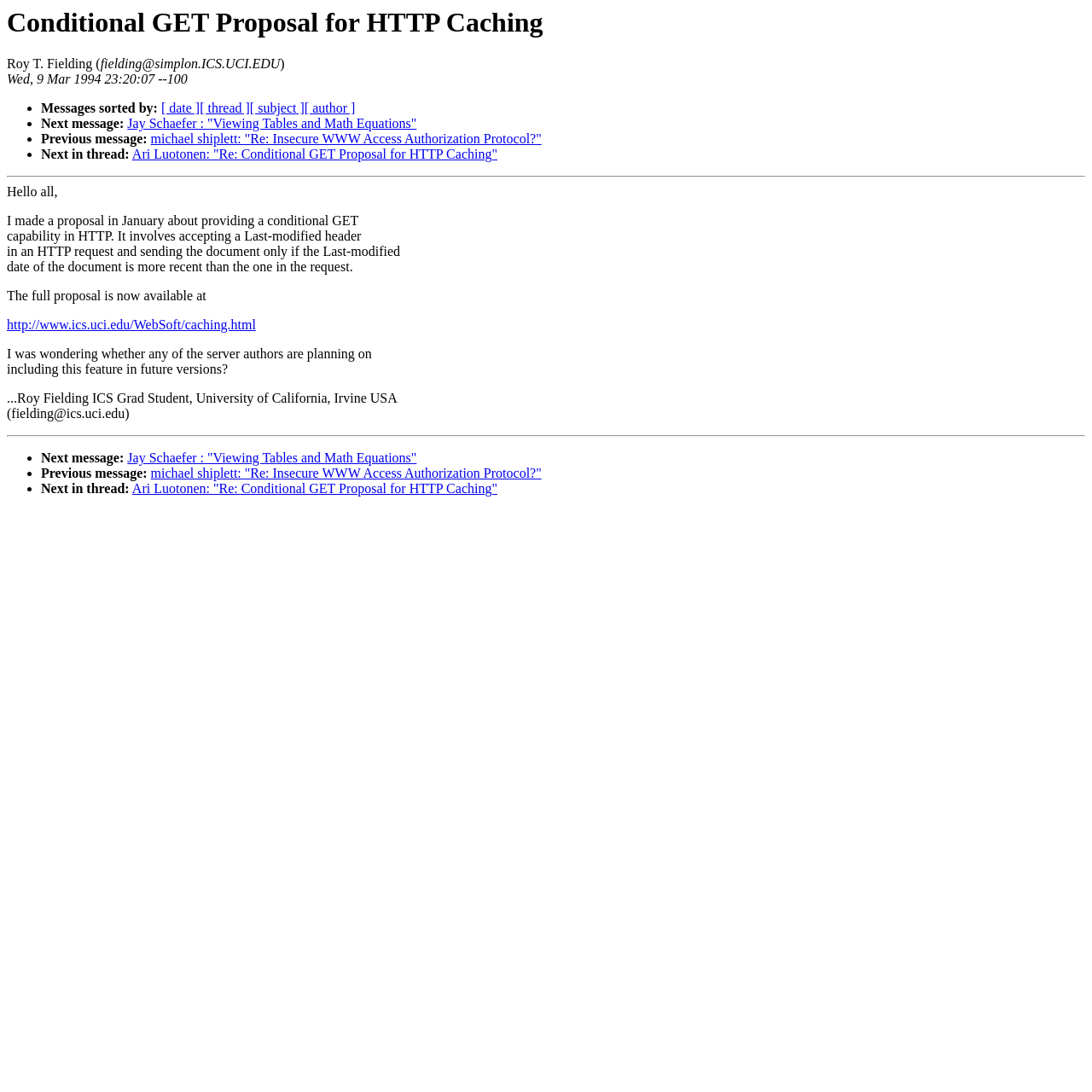Determine the bounding box coordinates of the section I need to click to execute the following instruction: "View the next in thread". Provide the coordinates as four float numbers between 0 and 1, i.e., [left, top, right, bottom].

[0.121, 0.135, 0.455, 0.148]